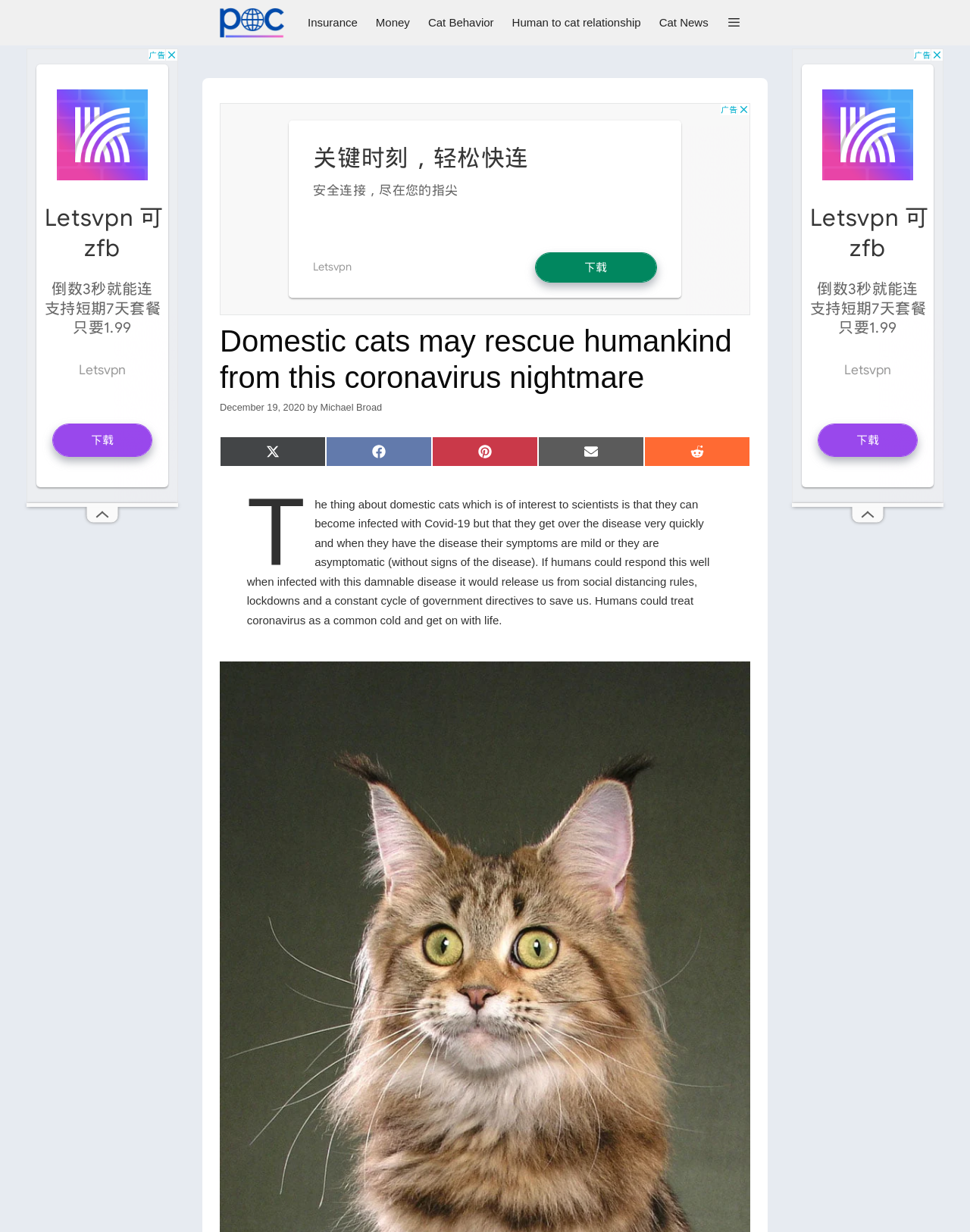Determine the bounding box coordinates for the area that needs to be clicked to fulfill this task: "Share the article on Facebook". The coordinates must be given as four float numbers between 0 and 1, i.e., [left, top, right, bottom].

[0.336, 0.354, 0.445, 0.379]